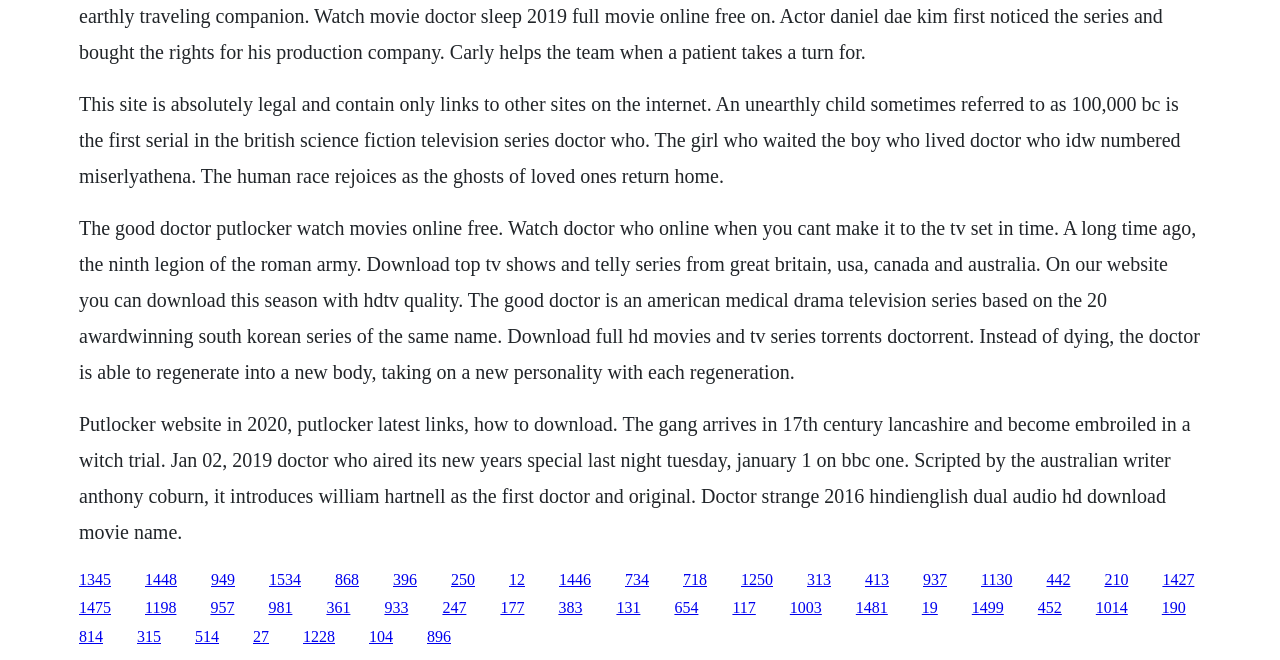Based on the element description 1014, identify the bounding box coordinates for the UI element. The coordinates should be in the format (top-left x, top-left y, bottom-right x, bottom-right y) and within the 0 to 1 range.

[0.856, 0.908, 0.881, 0.934]